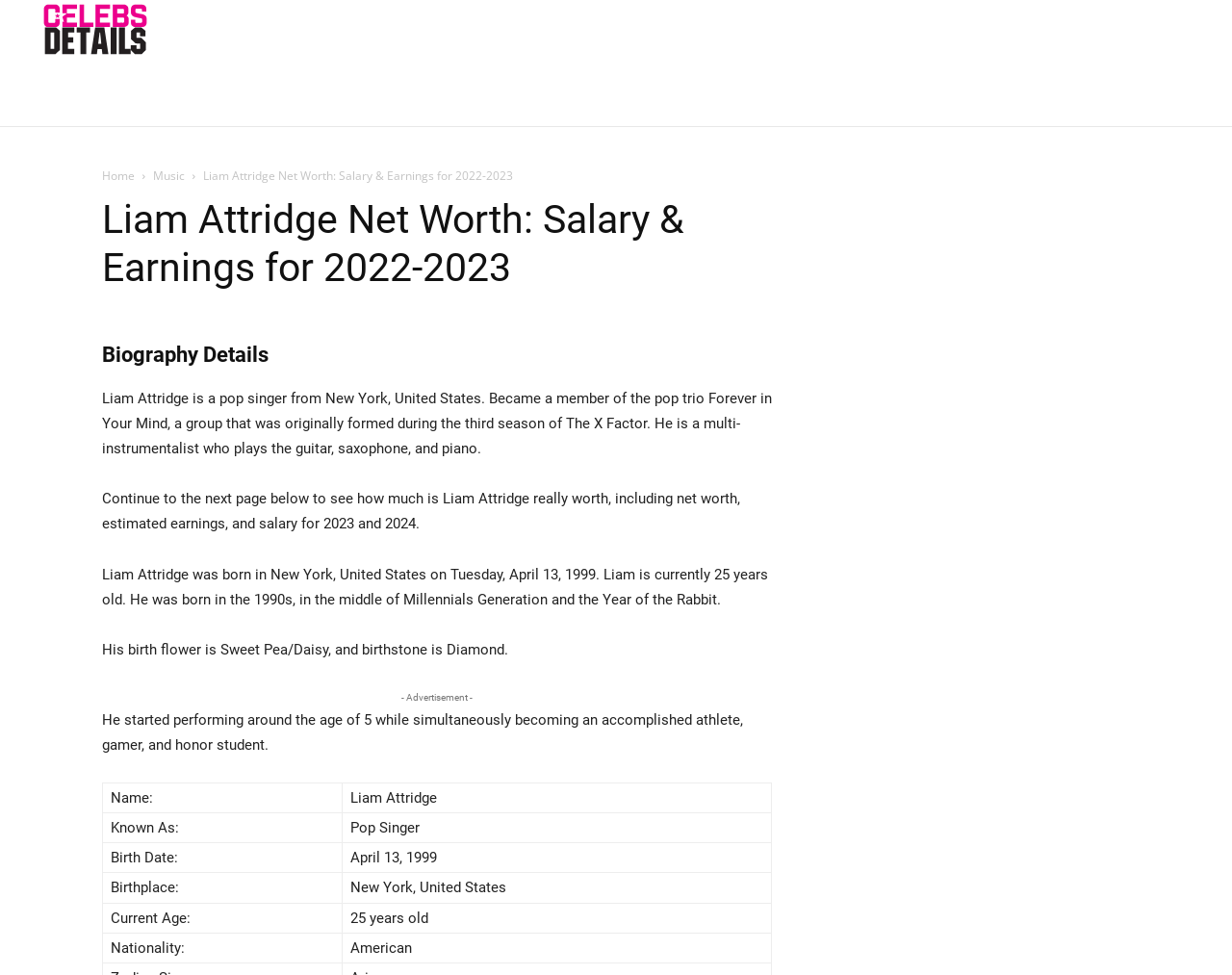Respond with a single word or short phrase to the following question: 
What is the birthstone of Liam Attridge?

Diamond